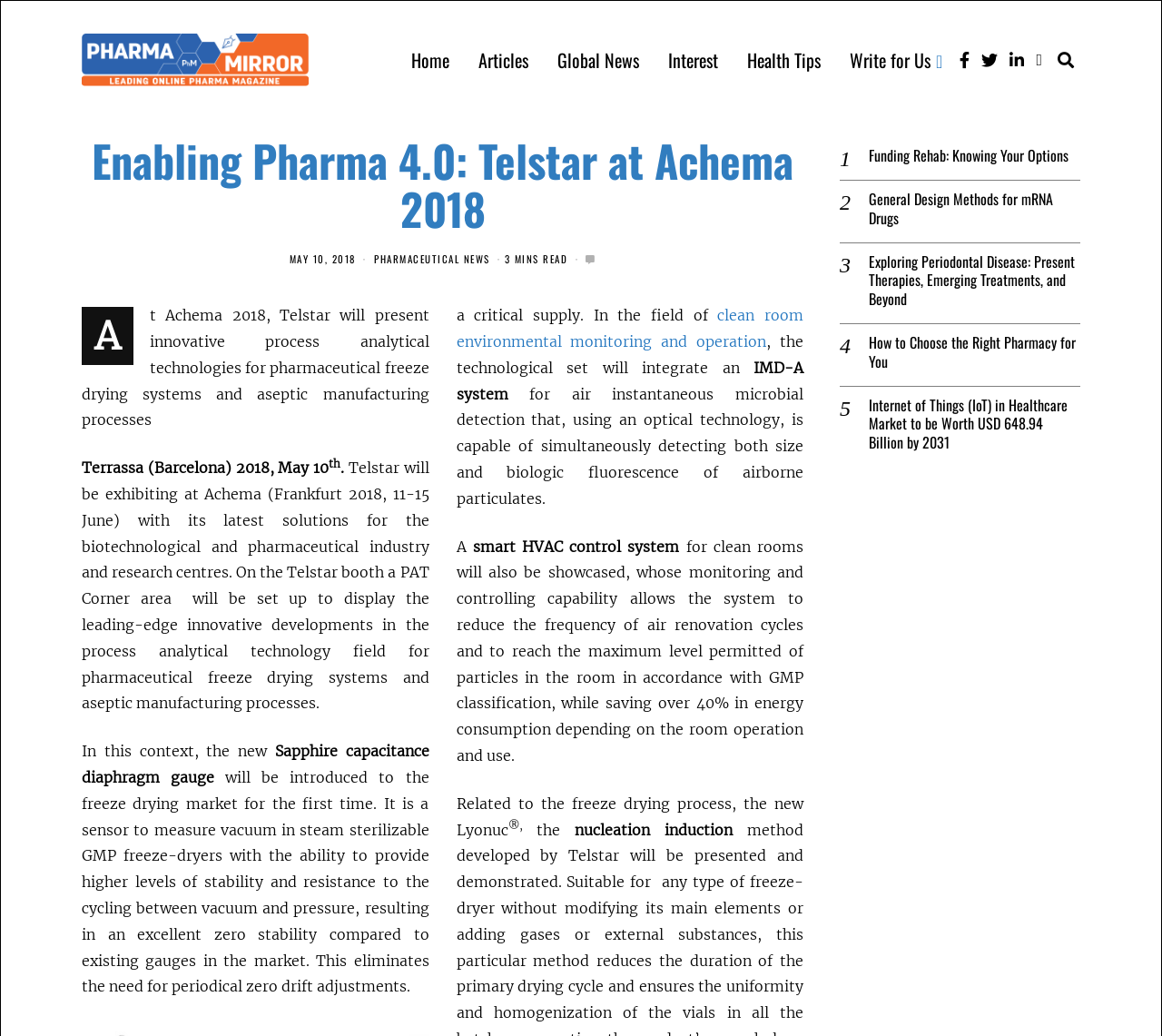Extract the bounding box coordinates for the HTML element that matches this description: "Home". The coordinates should be four float numbers between 0 and 1, i.e., [left, top, right, bottom].

[0.343, 0.04, 0.398, 0.075]